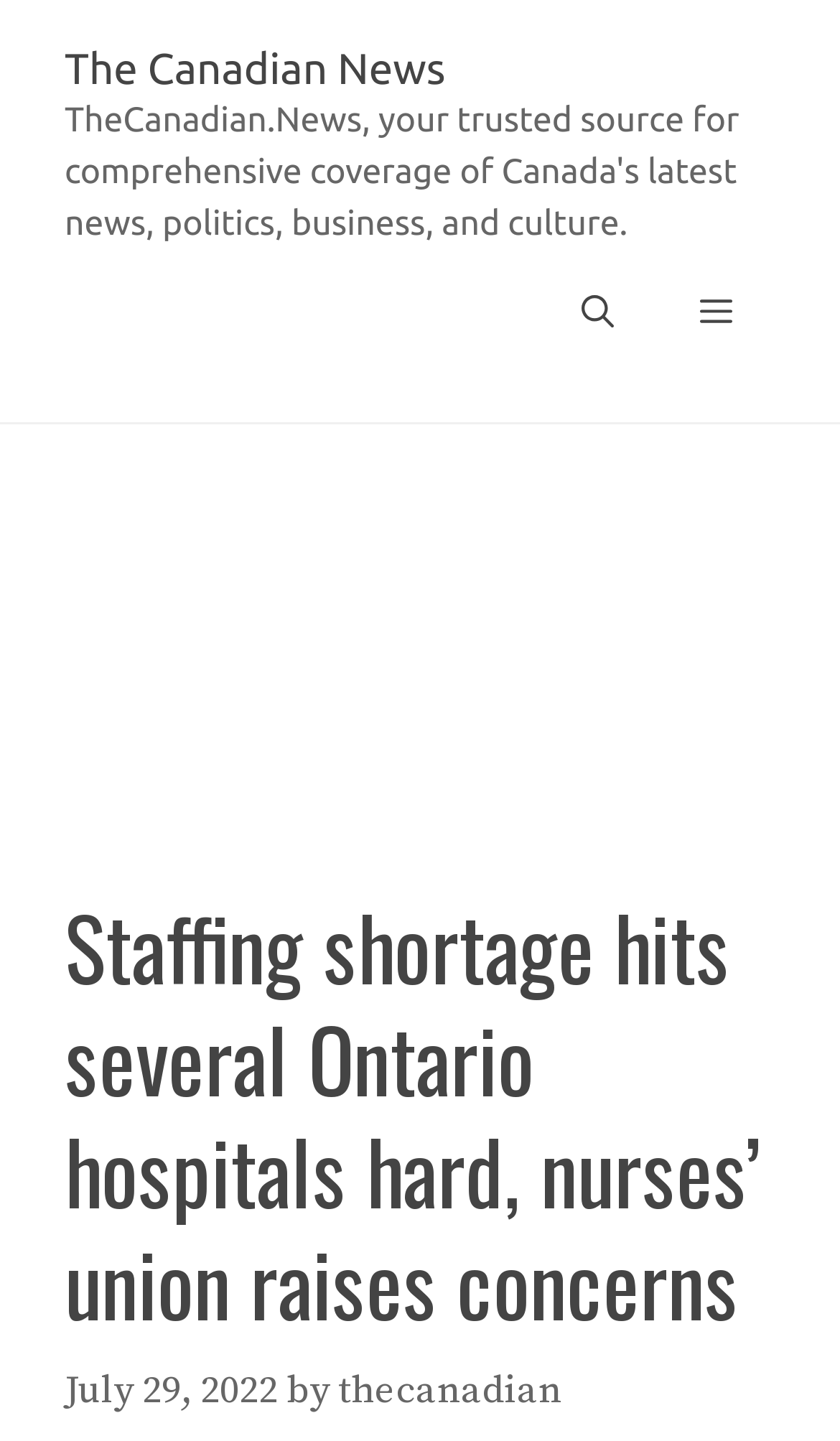Given the description: "Menu", determine the bounding box coordinates of the UI element. The coordinates should be formatted as four float numbers between 0 and 1, [left, top, right, bottom].

[0.782, 0.173, 0.923, 0.263]